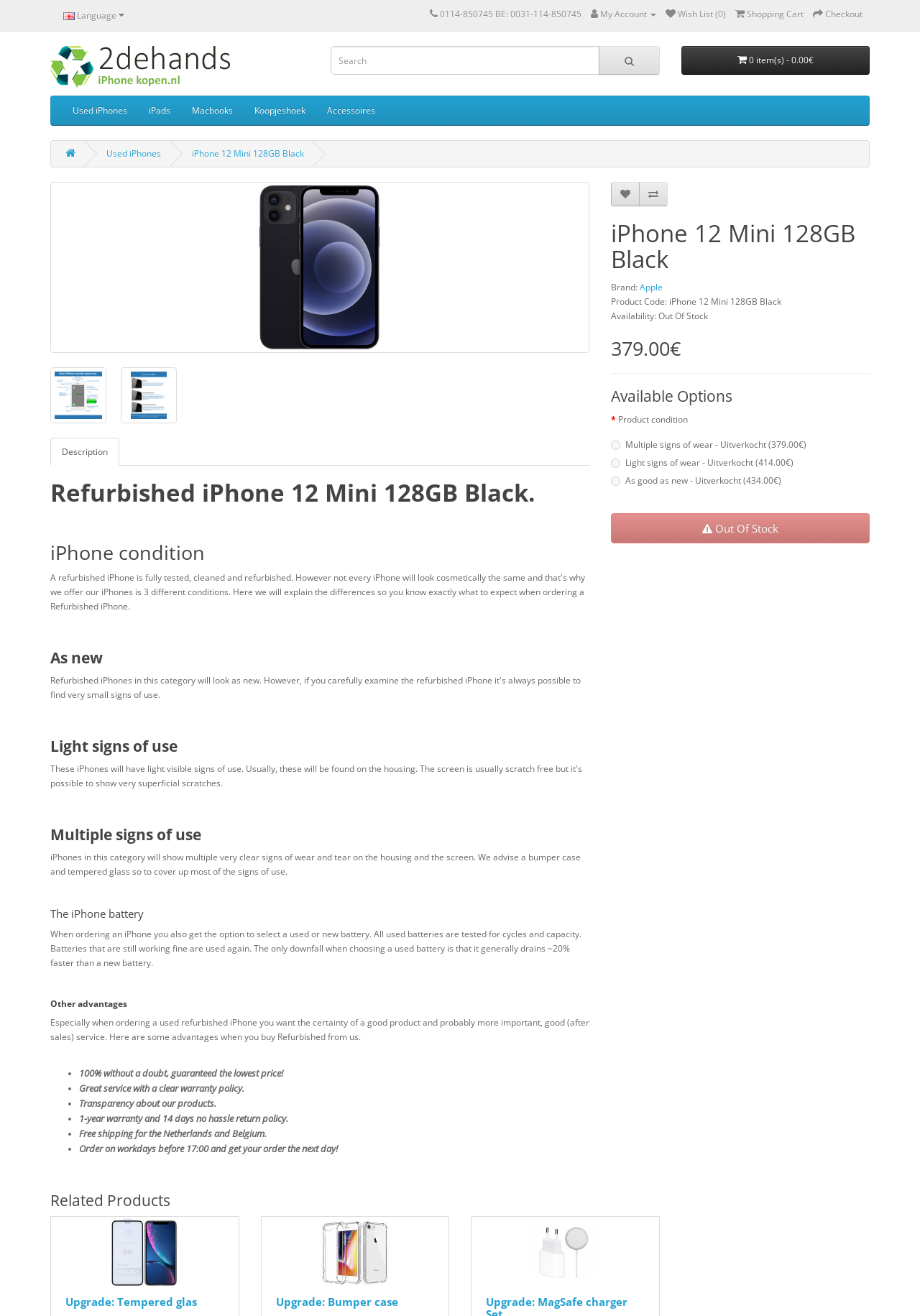Please determine the bounding box coordinates of the element to click on in order to accomplish the following task: "Select English language". Ensure the coordinates are four float numbers ranging from 0 to 1, i.e., [left, top, right, bottom].

[0.059, 0.002, 0.145, 0.021]